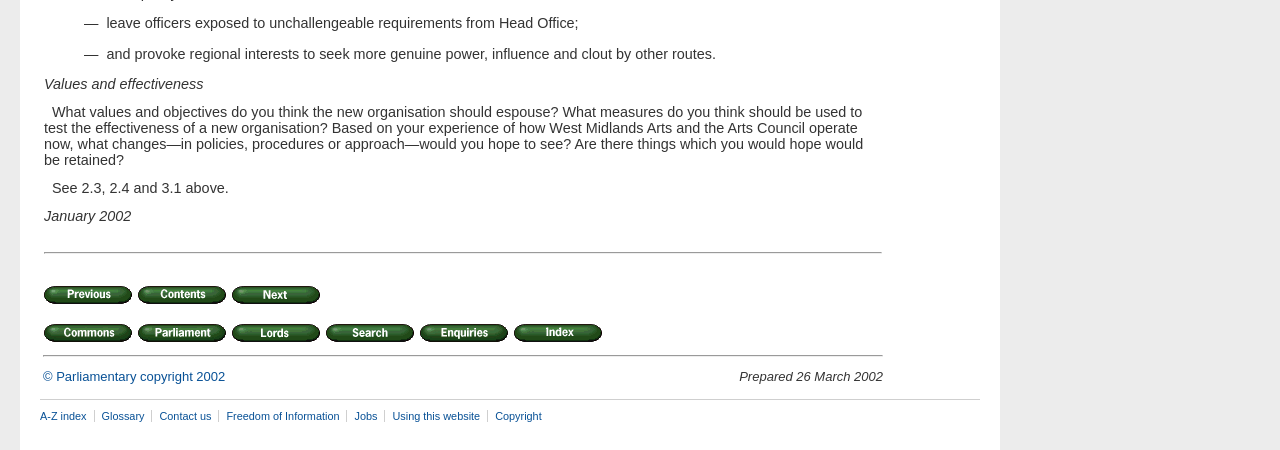Please specify the bounding box coordinates of the element that should be clicked to execute the given instruction: 'go to previous page'. Ensure the coordinates are four float numbers between 0 and 1, expressed as [left, top, right, bottom].

[0.034, 0.632, 0.104, 0.667]